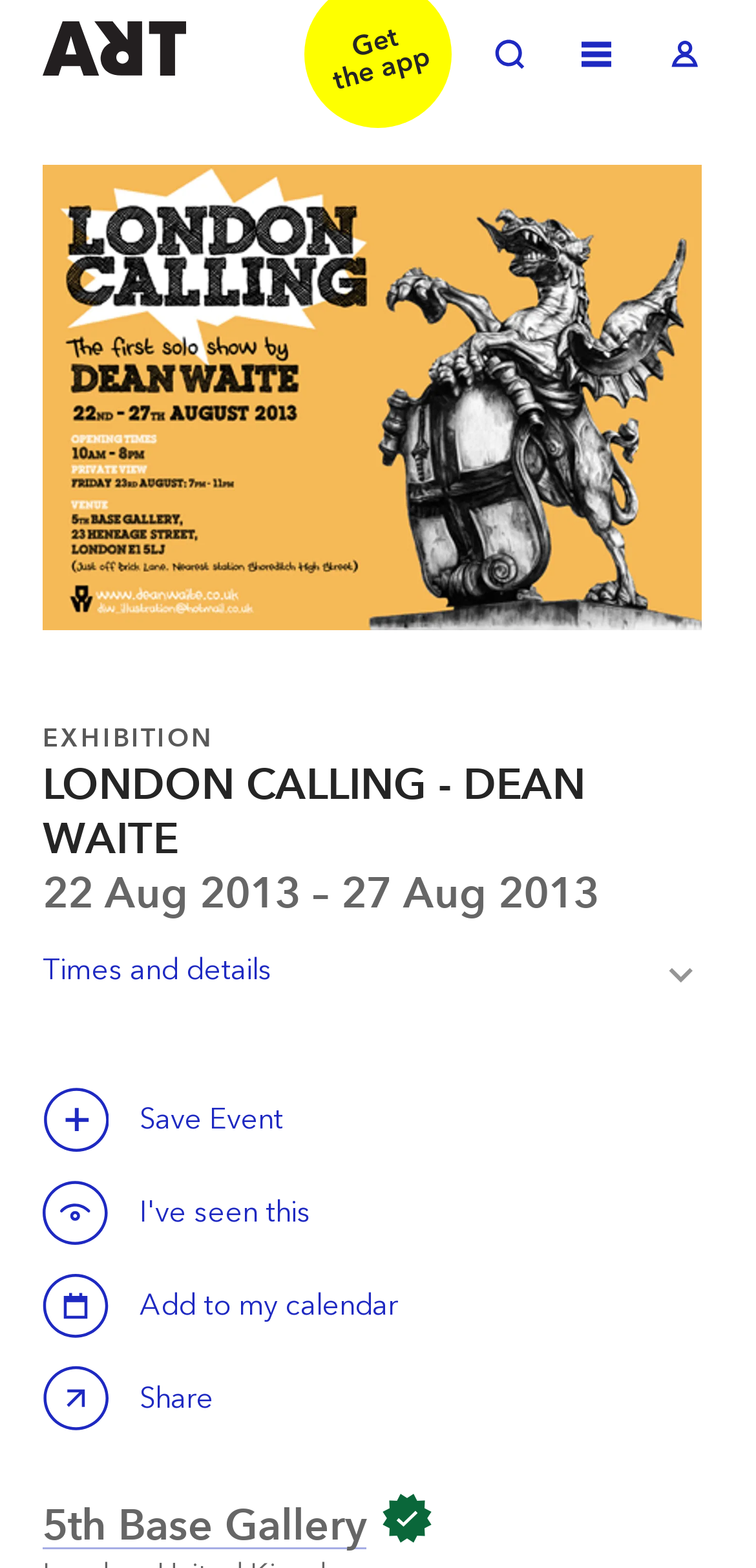Can you find the bounding box coordinates for the element to click on to achieve the instruction: "Zoom in"?

[0.056, 0.105, 0.928, 0.402]